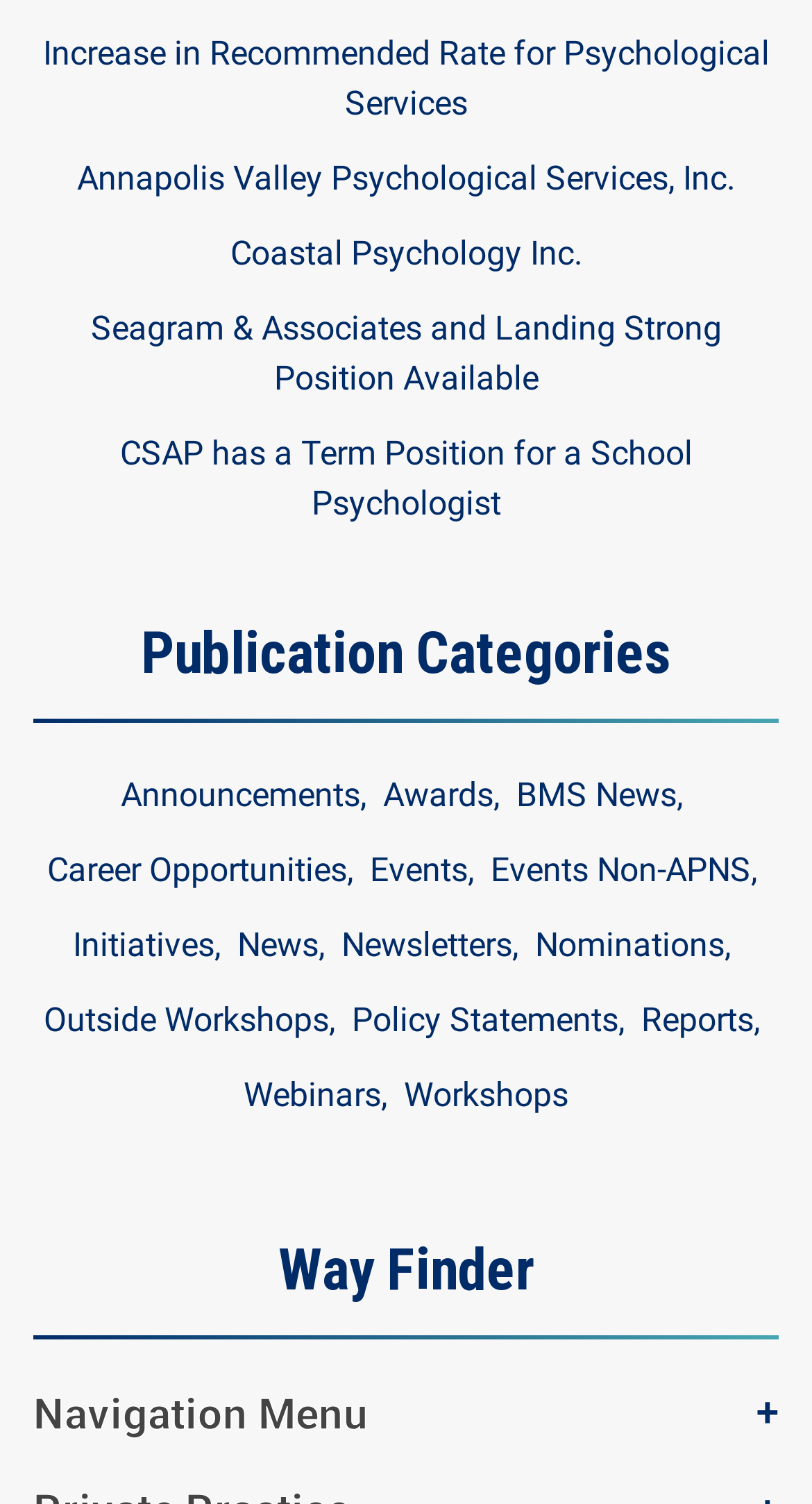Locate the bounding box coordinates of the clickable area to execute the instruction: "Go to 'Coastal Psychology Inc.'". Provide the coordinates as four float numbers between 0 and 1, represented as [left, top, right, bottom].

[0.041, 0.152, 0.959, 0.186]